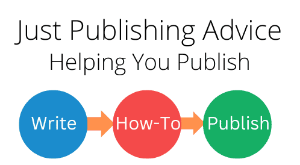Using the details in the image, give a detailed response to the question below:
What is the theme of the visual representation?

The overall theme of the visual representation is a supportive approach, as conveyed by the tagline 'Helping You Publish'. The use of colorful circles and an arrow to connect the key steps suggests a guiding and assisting role, which is further reinforced by the tagline that explicitly states the intention of helping authors navigate the publishing landscape.